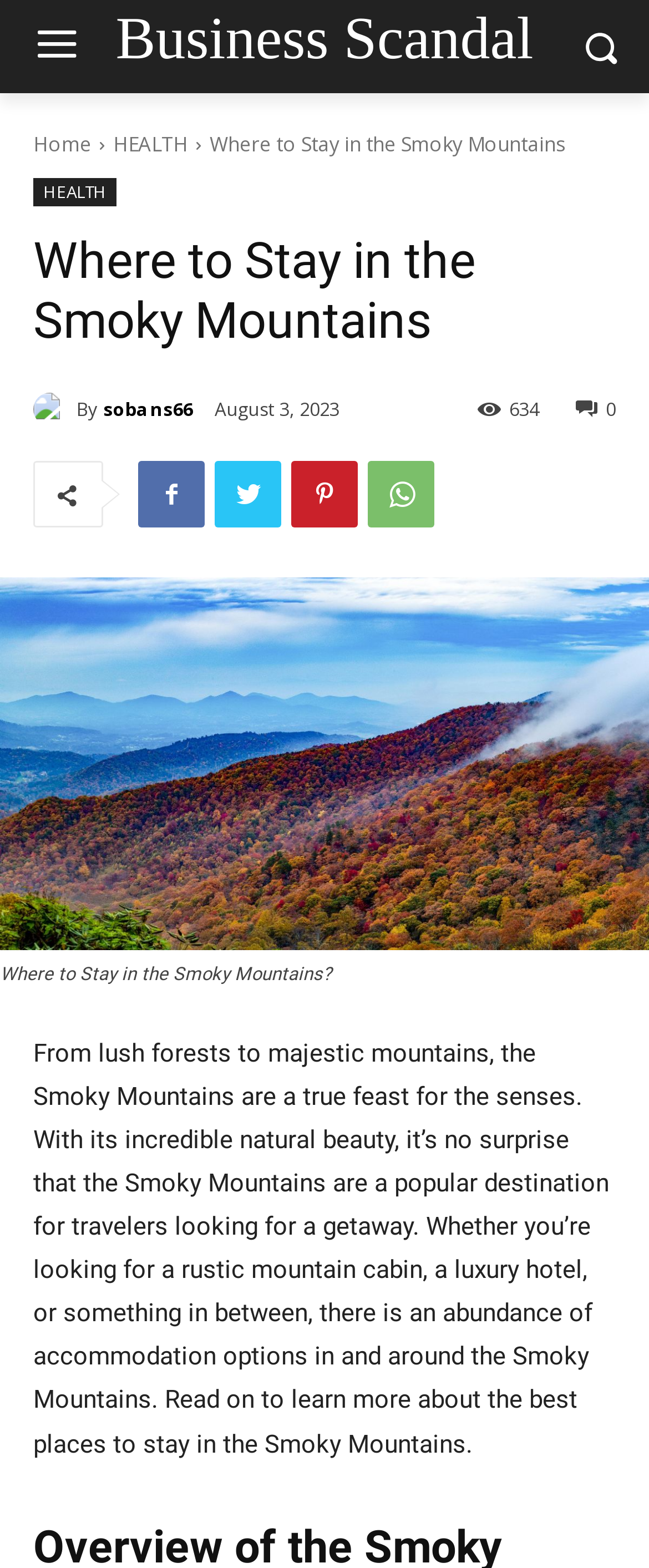Indicate the bounding box coordinates of the element that must be clicked to execute the instruction: "Click on the 'HEALTH' link". The coordinates should be given as four float numbers between 0 and 1, i.e., [left, top, right, bottom].

[0.174, 0.083, 0.29, 0.101]